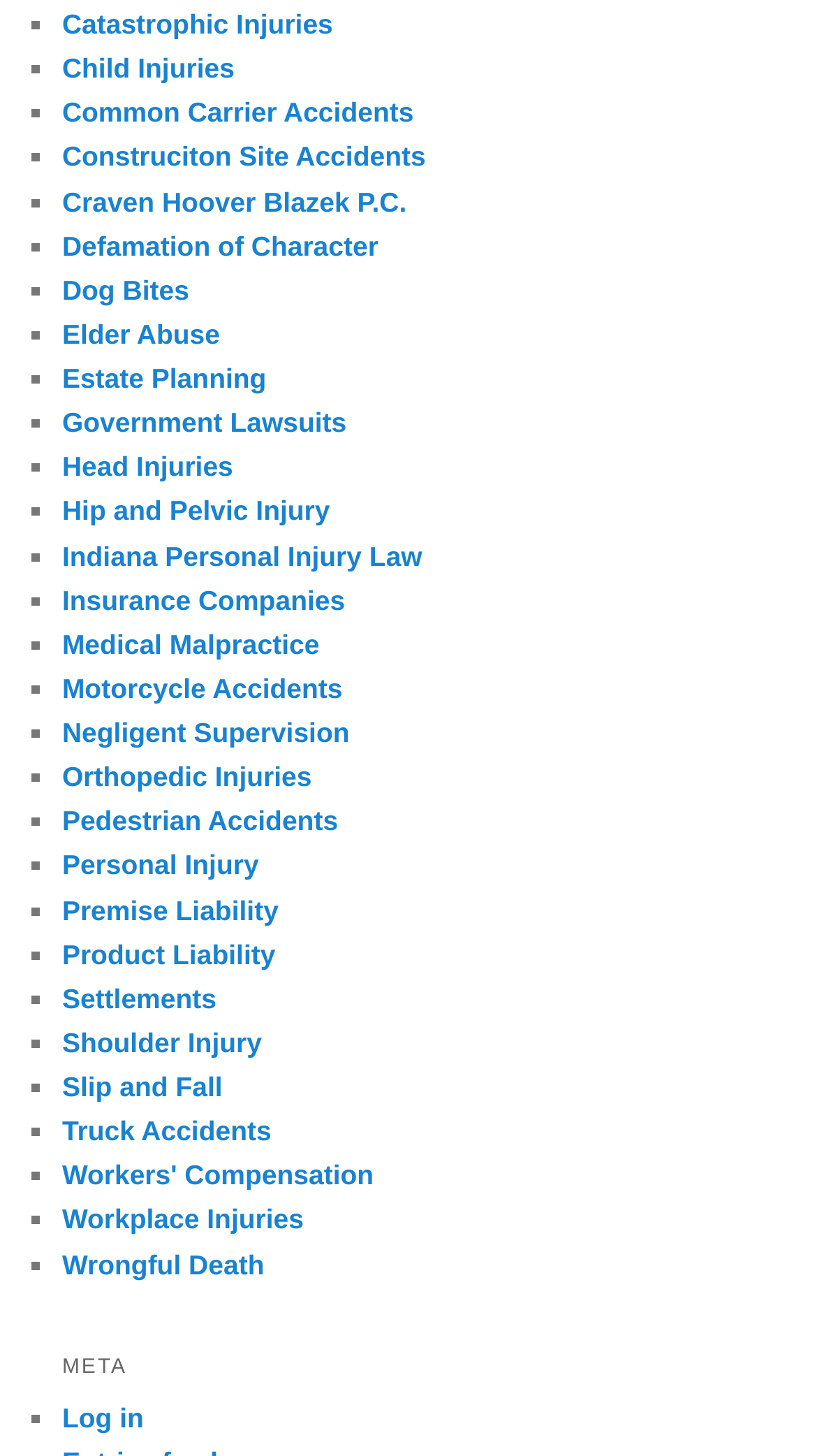What is the topic of the webpage?
Ensure your answer is thorough and detailed.

The webpage contains a list of links related to personal injury law, including catastrophic injuries, child injuries, construction site accidents, and more, indicating that the topic of the webpage is personal injury law.